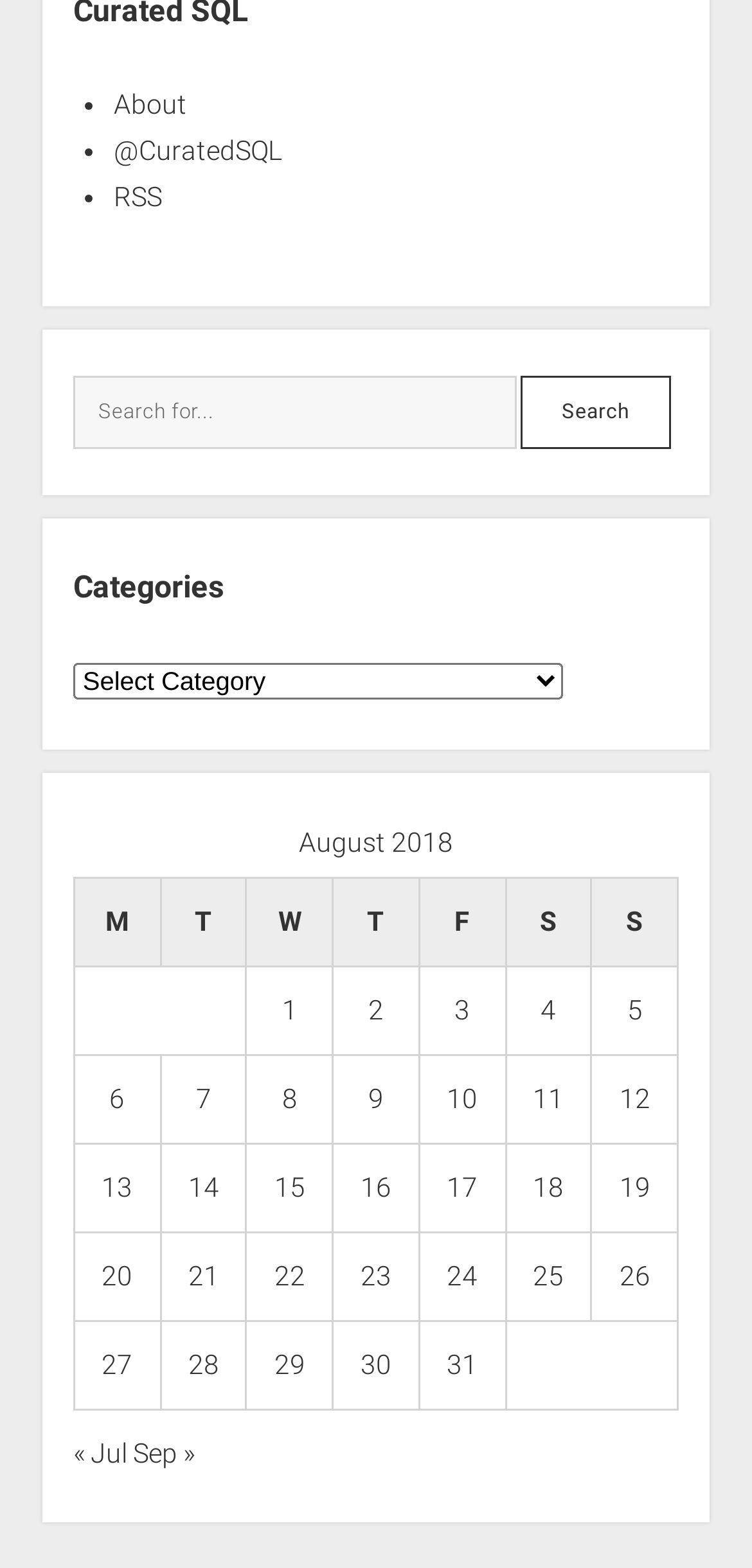Reply to the question with a single word or phrase:
How many links are there in the first row?

1